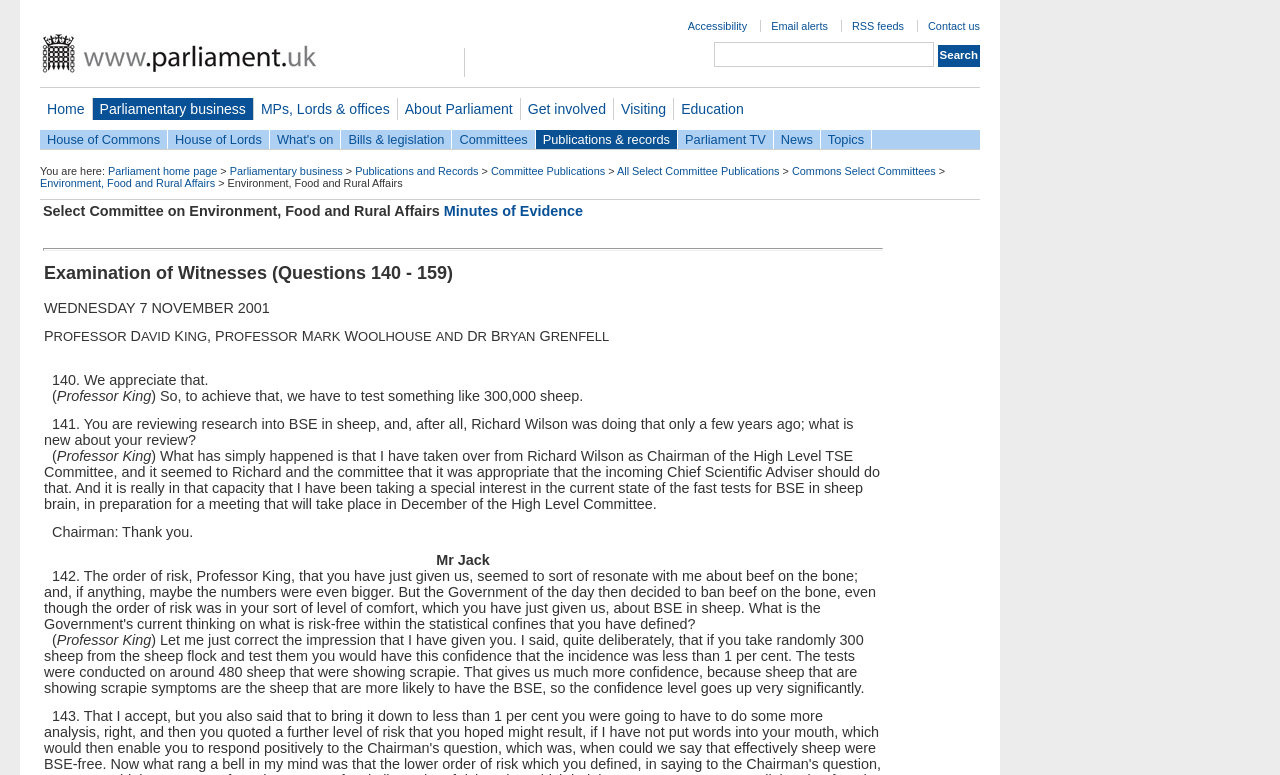Please provide the bounding box coordinates for the element that needs to be clicked to perform the instruction: "Read Minutes of Evidence". The coordinates must consist of four float numbers between 0 and 1, formatted as [left, top, right, bottom].

[0.347, 0.261, 0.455, 0.282]